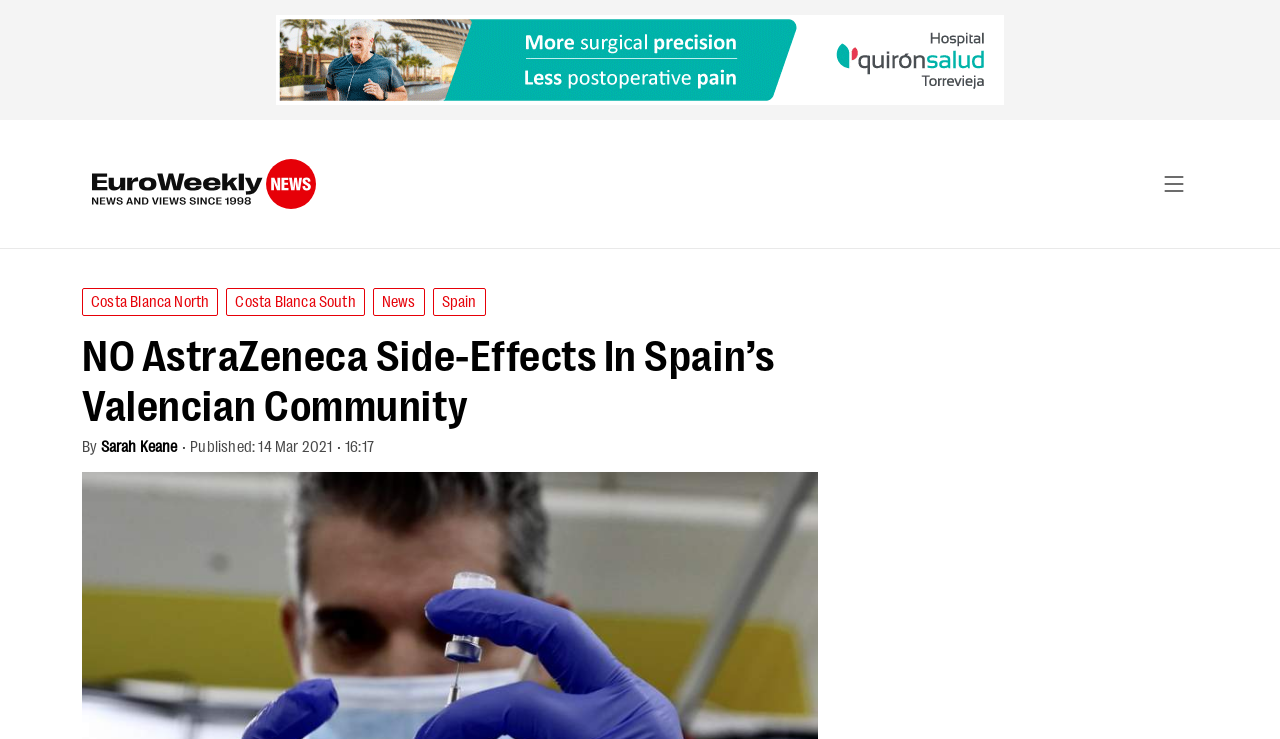How many sections are available on the top of the webpage?
Answer the question with a detailed and thorough explanation.

I found the number of sections by looking at the links on the top of the webpage, which are 'Costa Blanca North', 'Costa Blanca South', 'News', and 'Spain', indicating that there are 4 sections available on the top of the webpage.